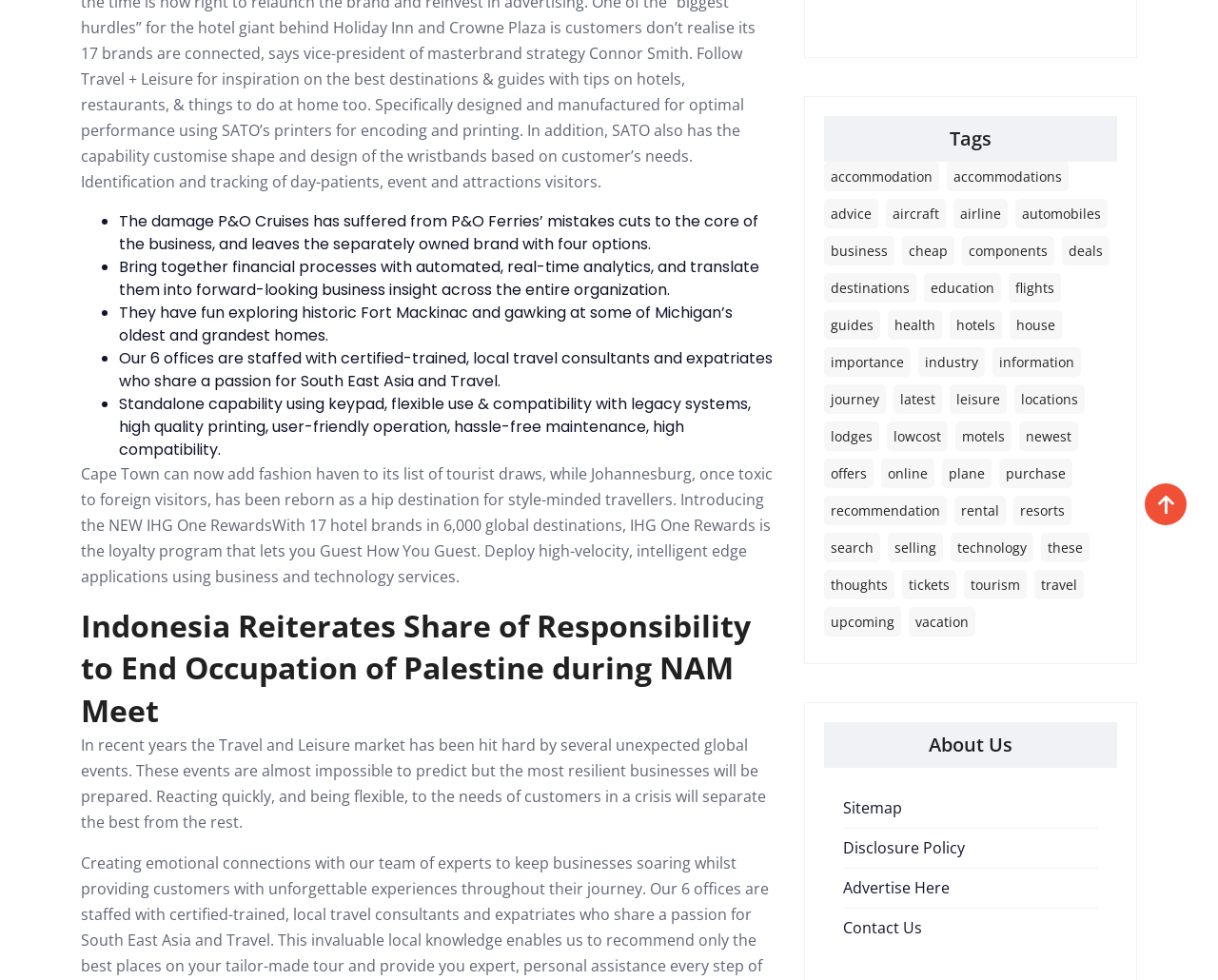From the webpage screenshot, predict the bounding box coordinates (top-left x, top-left y, bottom-right x, bottom-right y) for the UI element described here: parent_node: Skip to content

[0.94, 0.493, 0.974, 0.536]